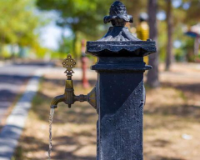Describe the image in great detail, covering all key points.

The image captures a vintage-style faucet mounted on a tall, dark post, surrounded by greenery and a path. The faucet, intricately designed, features a cross-handle, suggesting a historical or ornamental purpose. Behind the faucet, blurred trees and a pathway hint at a serene outdoor setting, possibly in a park. Sunlight filters through the foliage, creating a warm ambiance that enhances the charm of this classic water fixture. The scene evokes a sense of nostalgia and functionality, inviting thoughts of leisurely strolls and refreshing outdoor moments.